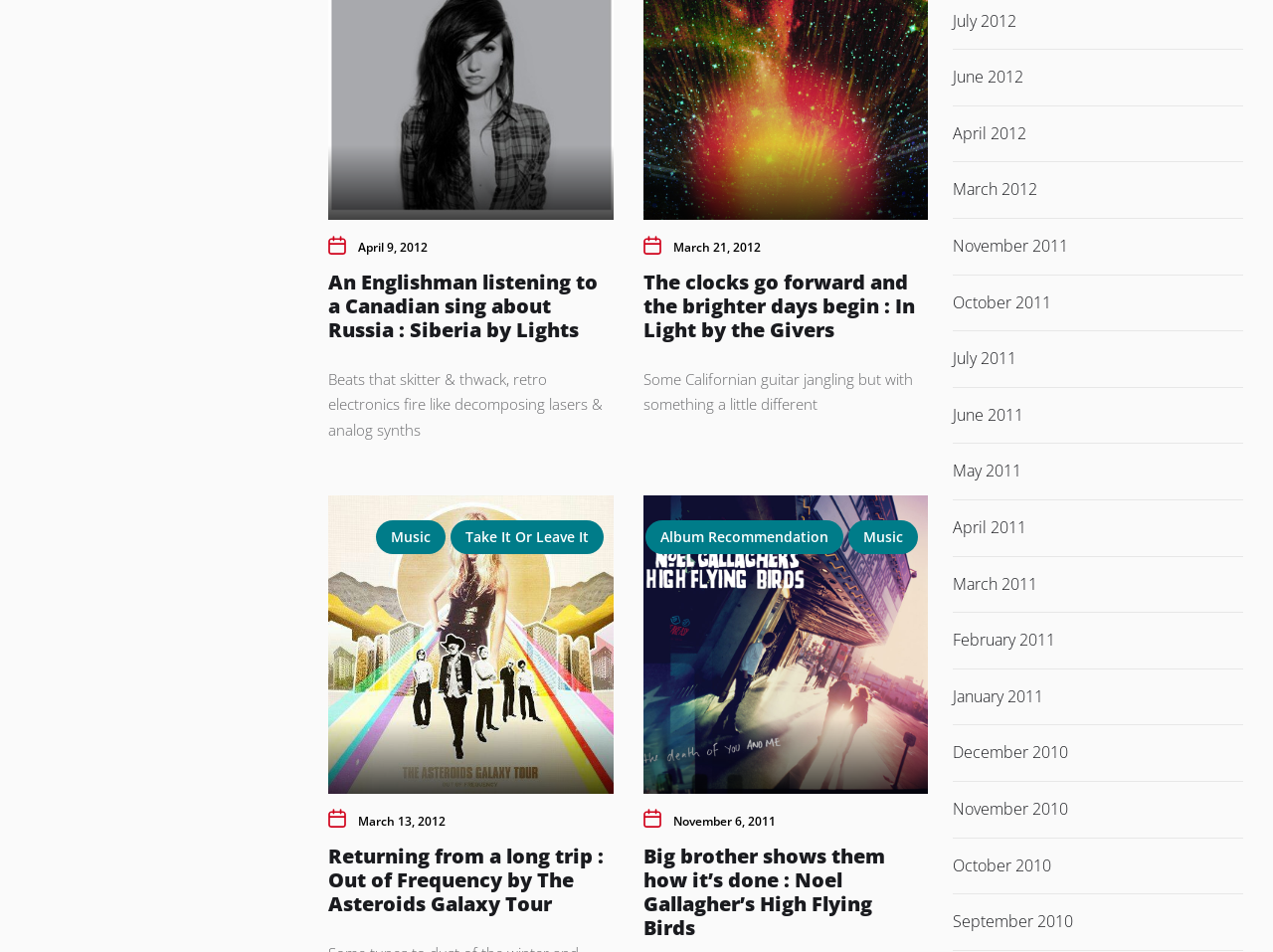Determine the bounding box coordinates for the area that needs to be clicked to fulfill this task: "Explore posts from April 2012". The coordinates must be given as four float numbers between 0 and 1, i.e., [left, top, right, bottom].

[0.749, 0.127, 0.812, 0.154]